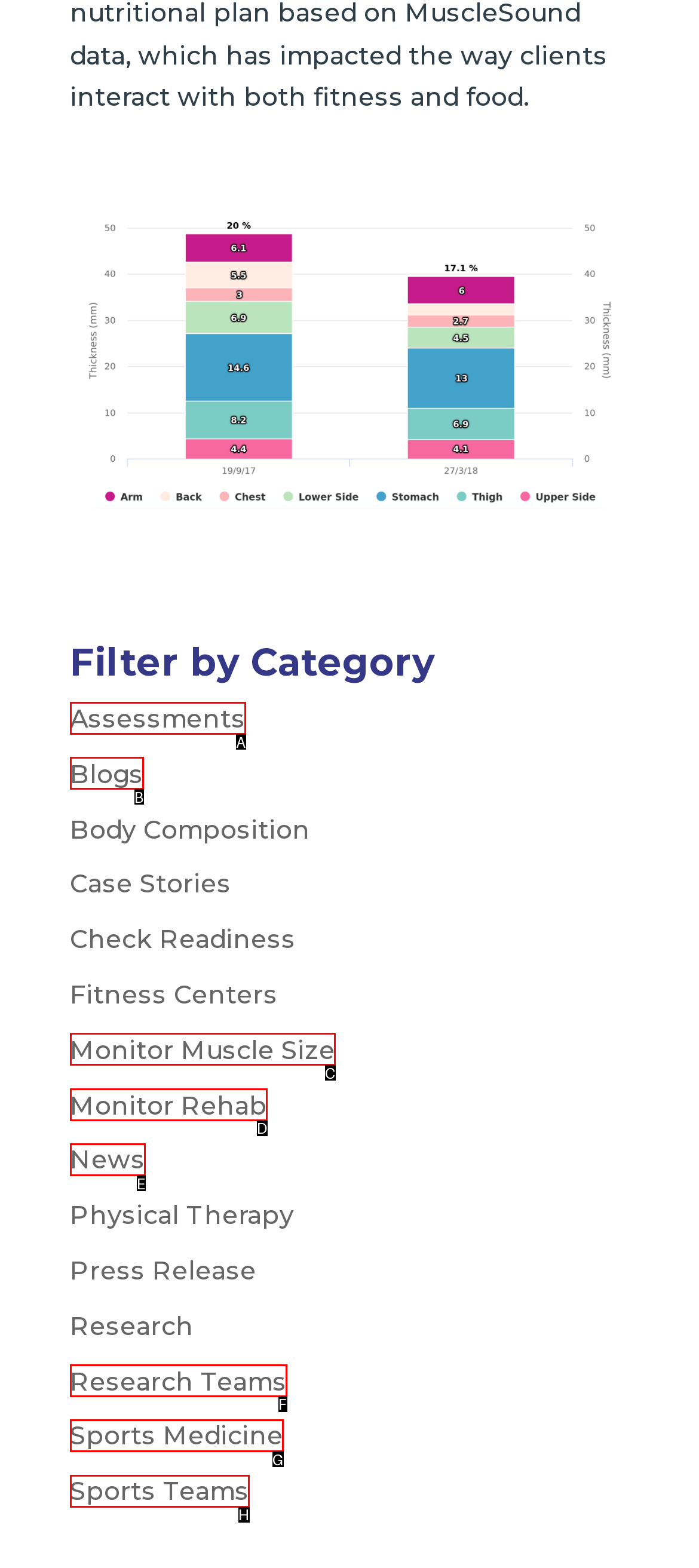Identify the UI element that corresponds to this description: Assessments
Respond with the letter of the correct option.

A